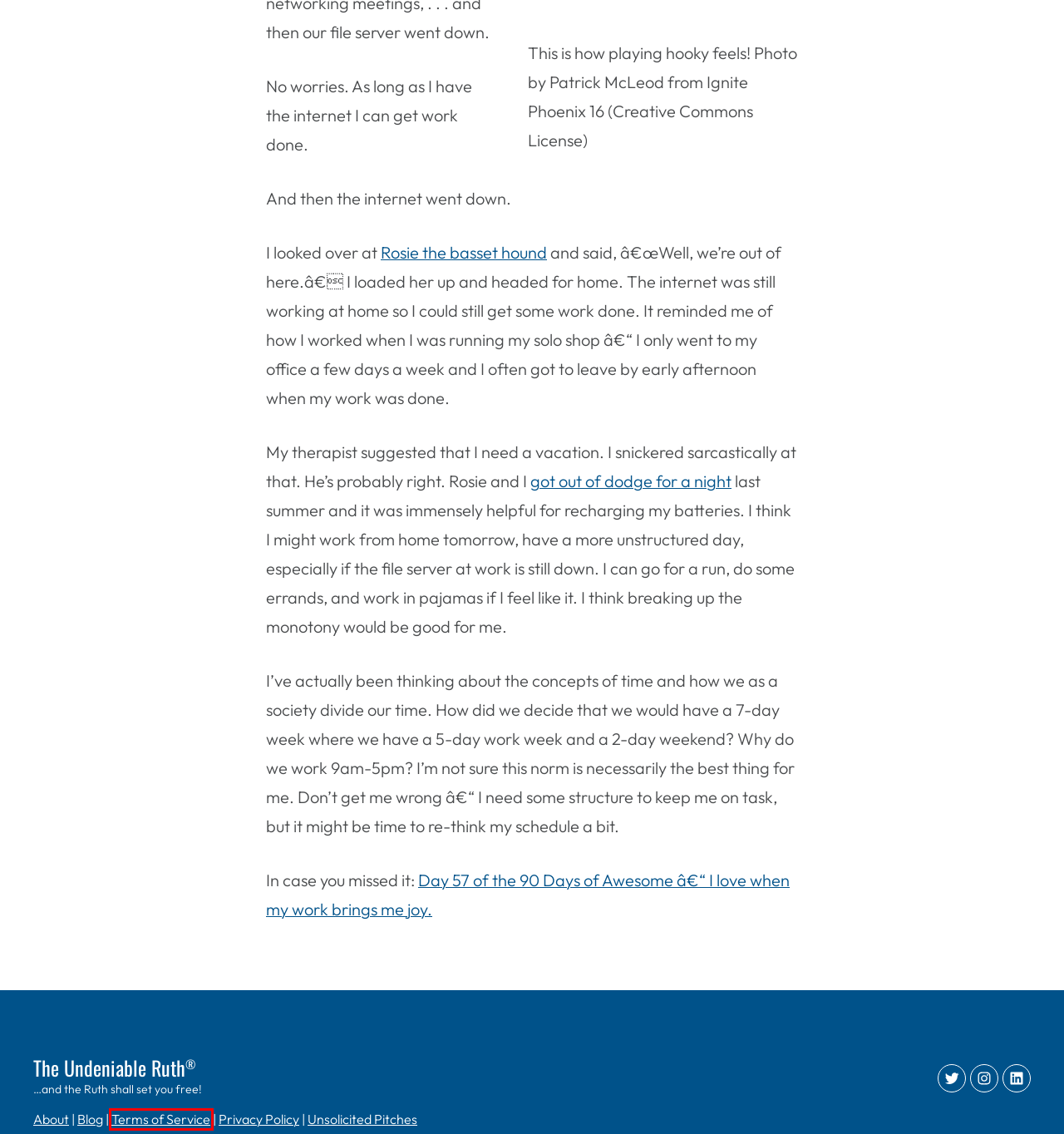You are looking at a webpage screenshot with a red bounding box around an element. Pick the description that best matches the new webpage after interacting with the element in the red bounding box. The possible descriptions are:
A. Home - Venjuris
B. Terms of Service - The Undeniable Ruth
C. About ME - The Undeniable Ruth
D. Guest Posts and Unsolicited Pitches - Geek Law Firm
E. Day 57/90 - Laughter at Work - The Undeniable Ruth
F. Rosie the basset hound Archives - The Undeniable Ruth
G. Privacy Policy - The Undeniable Ruth
H. Getting Out of Dodge with Rosie - The Undeniable Ruth

B